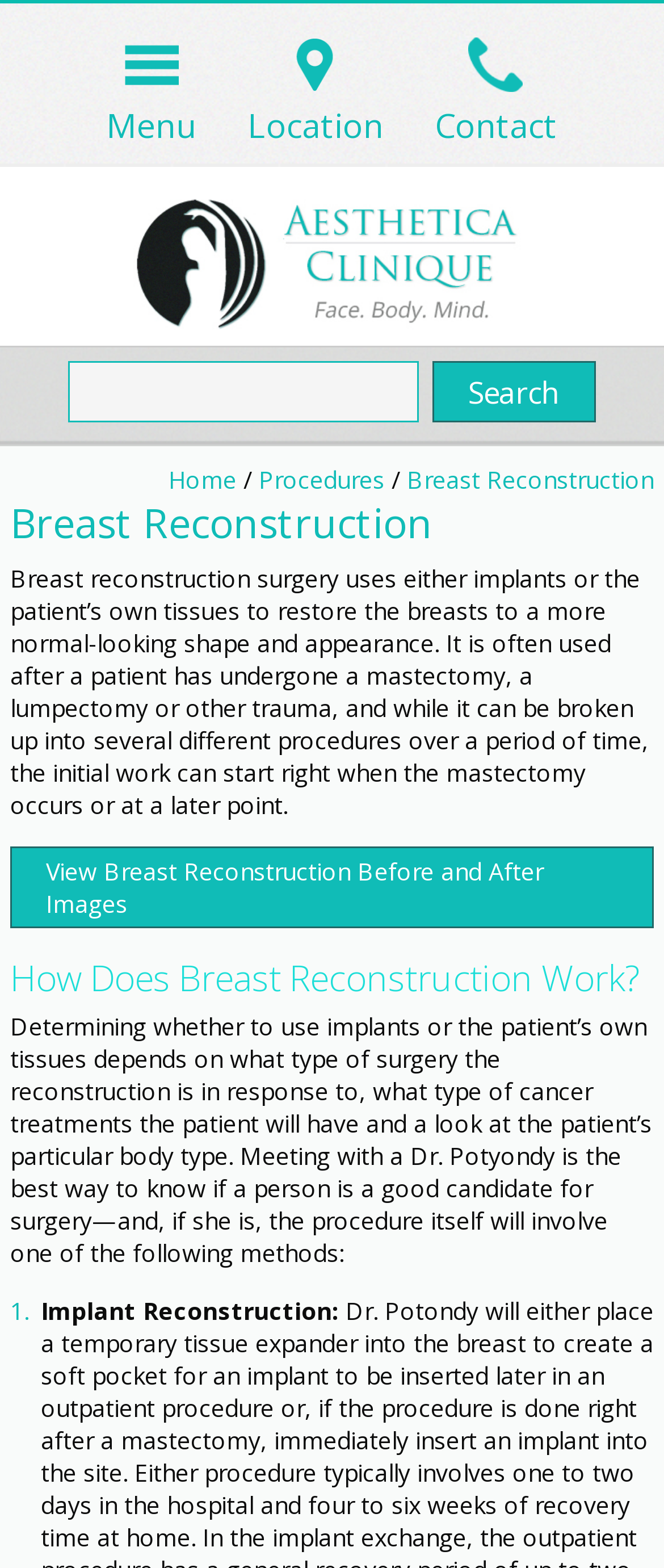Generate a comprehensive description of the webpage.

The webpage is about breast reconstruction surgery, specifically offered by Dr. Potyondy near Seattle, WA. At the top, there is a navigation menu with links to "Menu", "Location", and "Contact" on the right side, and an image of the "aesthetica clinique logo" on the left side. Below the logo, there is a search bar with a "Search" button.

The main content of the page is divided into sections. The first section has a heading "Breast Reconstruction" and a brief description of the surgery, which uses either implants or the patient's own tissues to restore the breasts to a normal shape and appearance. This section also mentions that the surgery is often used after a mastectomy, lumpectomy, or other trauma.

Below this section, there is a link to "View Breast Reconstruction Before and After Images". The next section has a heading "How Does Breast Reconstruction Work?" and a detailed explanation of the factors that determine whether to use implants or the patient's own tissues, including the type of surgery, cancer treatments, and body type. This section also mentions the importance of meeting with Dr. Potyondy to determine if a person is a good candidate for surgery.

Further down, there is a subsection with a heading "Implant Reconstruction:", which likely provides more information about this specific method of breast reconstruction surgery.